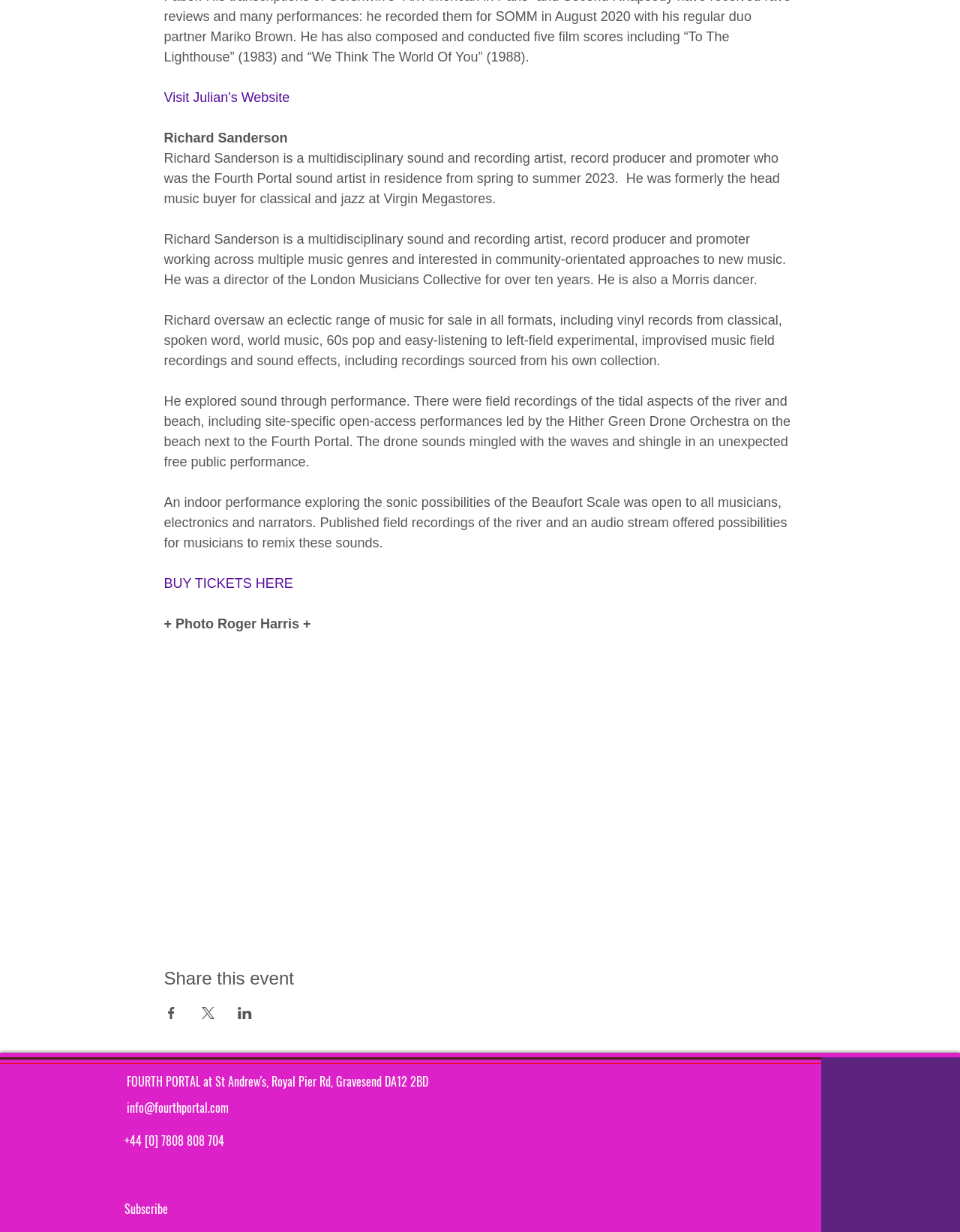Find the coordinates for the bounding box of the element with this description: "+44 [0] 7808 808 704".

[0.13, 0.921, 0.234, 0.932]